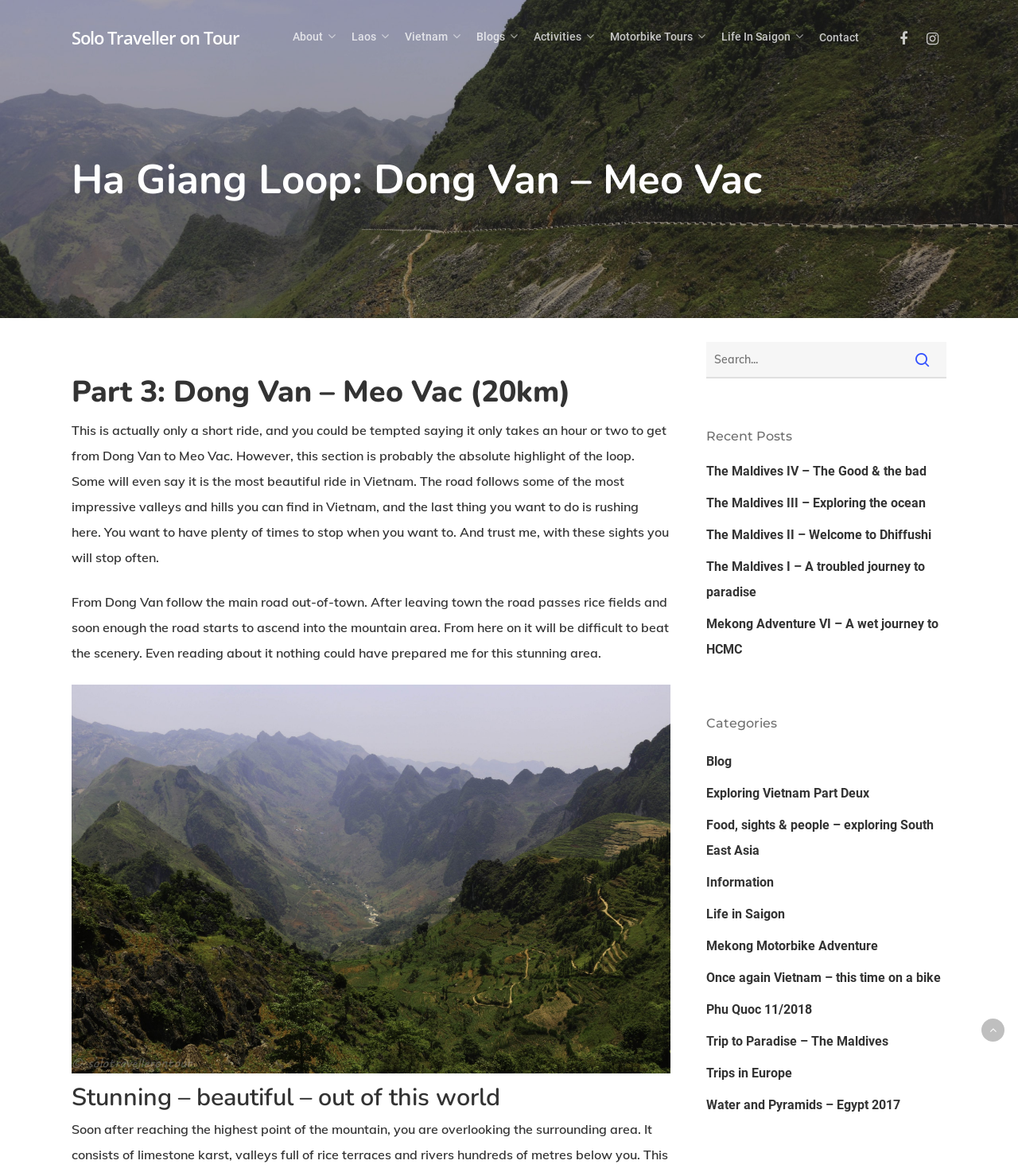What is the copyright year mentioned at the bottom?
Using the screenshot, give a one-word or short phrase answer.

2023